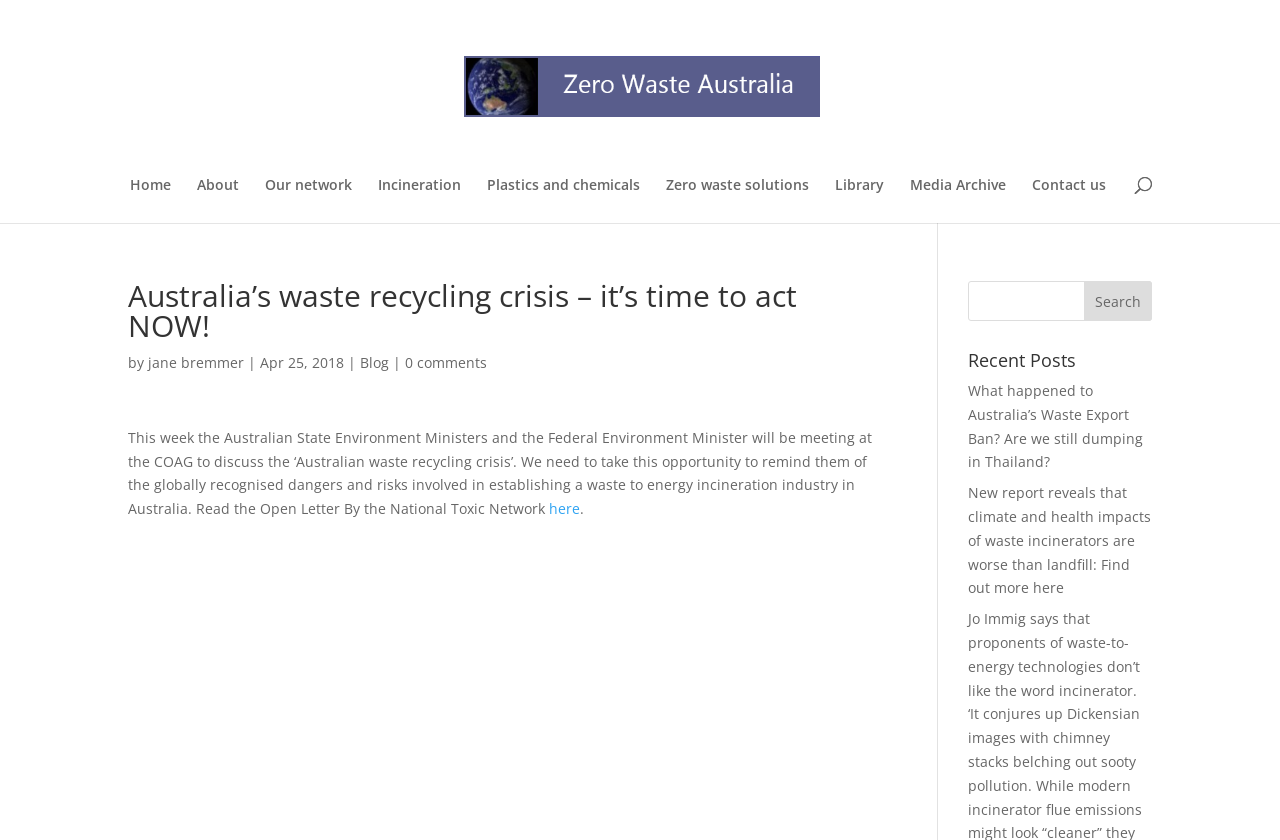Identify the bounding box for the given UI element using the description provided. Coordinates should be in the format (top-left x, top-left y, bottom-right x, bottom-right y) and must be between 0 and 1. Here is the description: value="Search"

[0.847, 0.335, 0.9, 0.382]